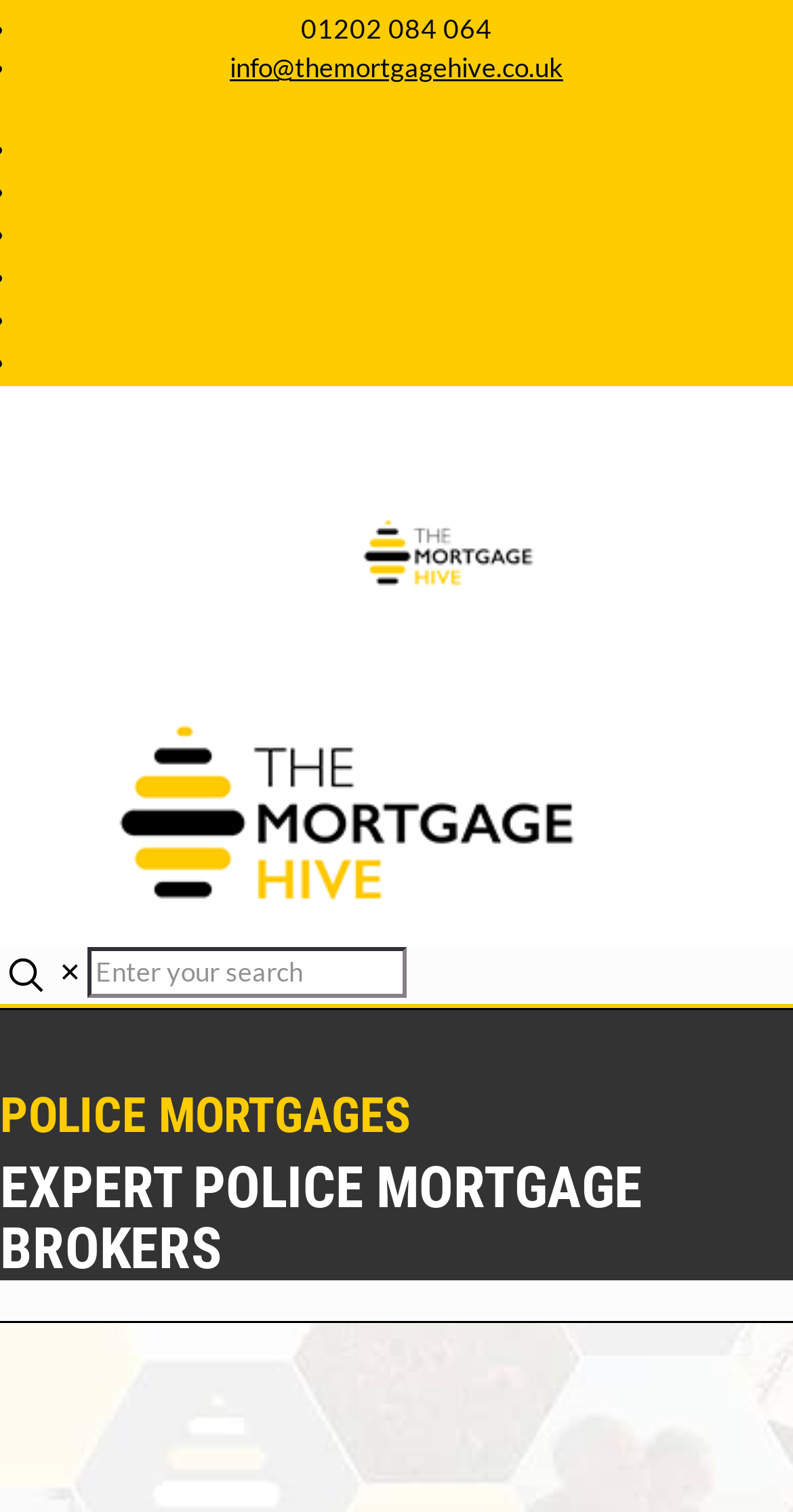How many headings are there on the webpage?
Look at the image and provide a short answer using one word or a phrase.

2